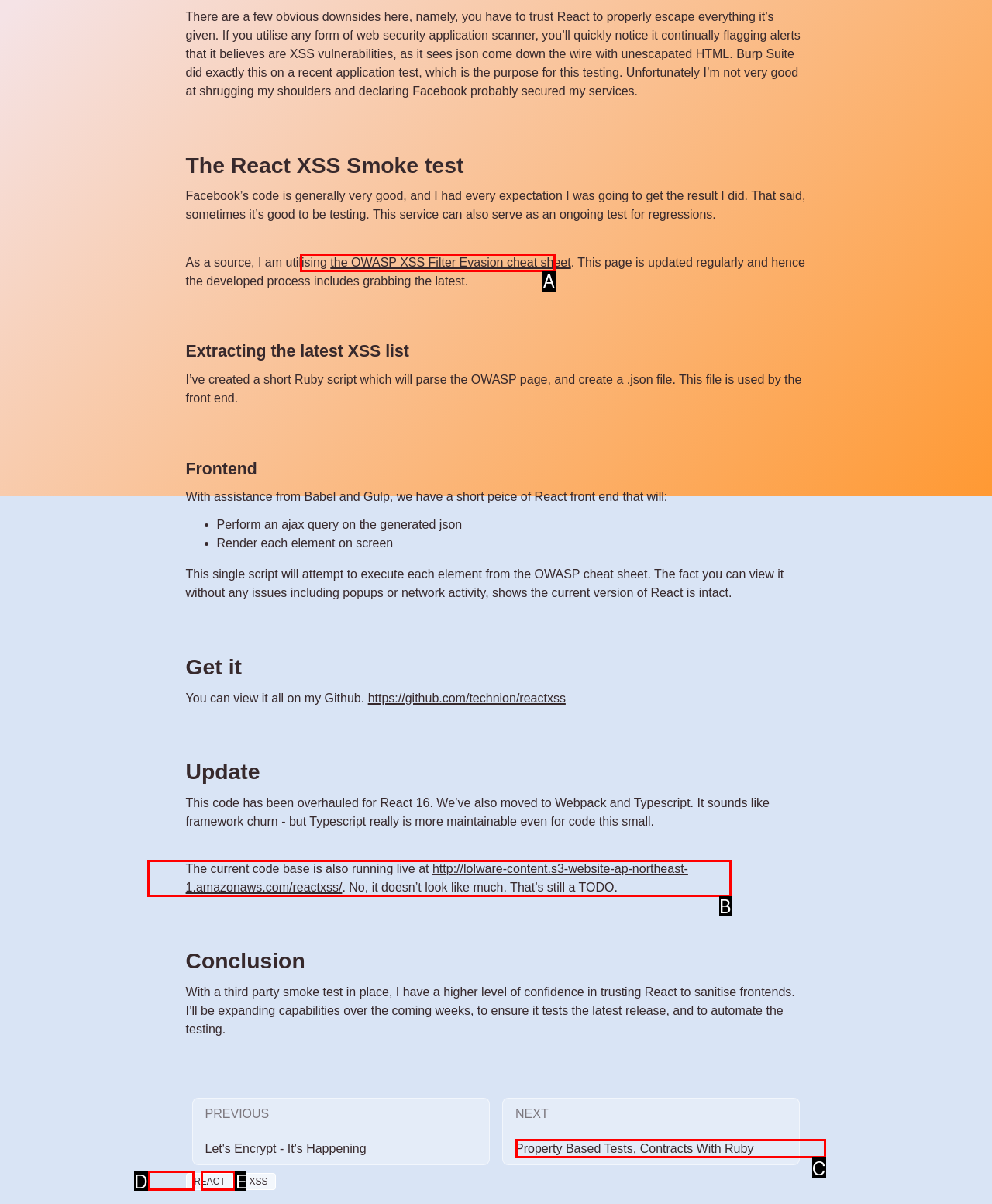Identify which HTML element matches the description: React. Answer with the correct option's letter.

D